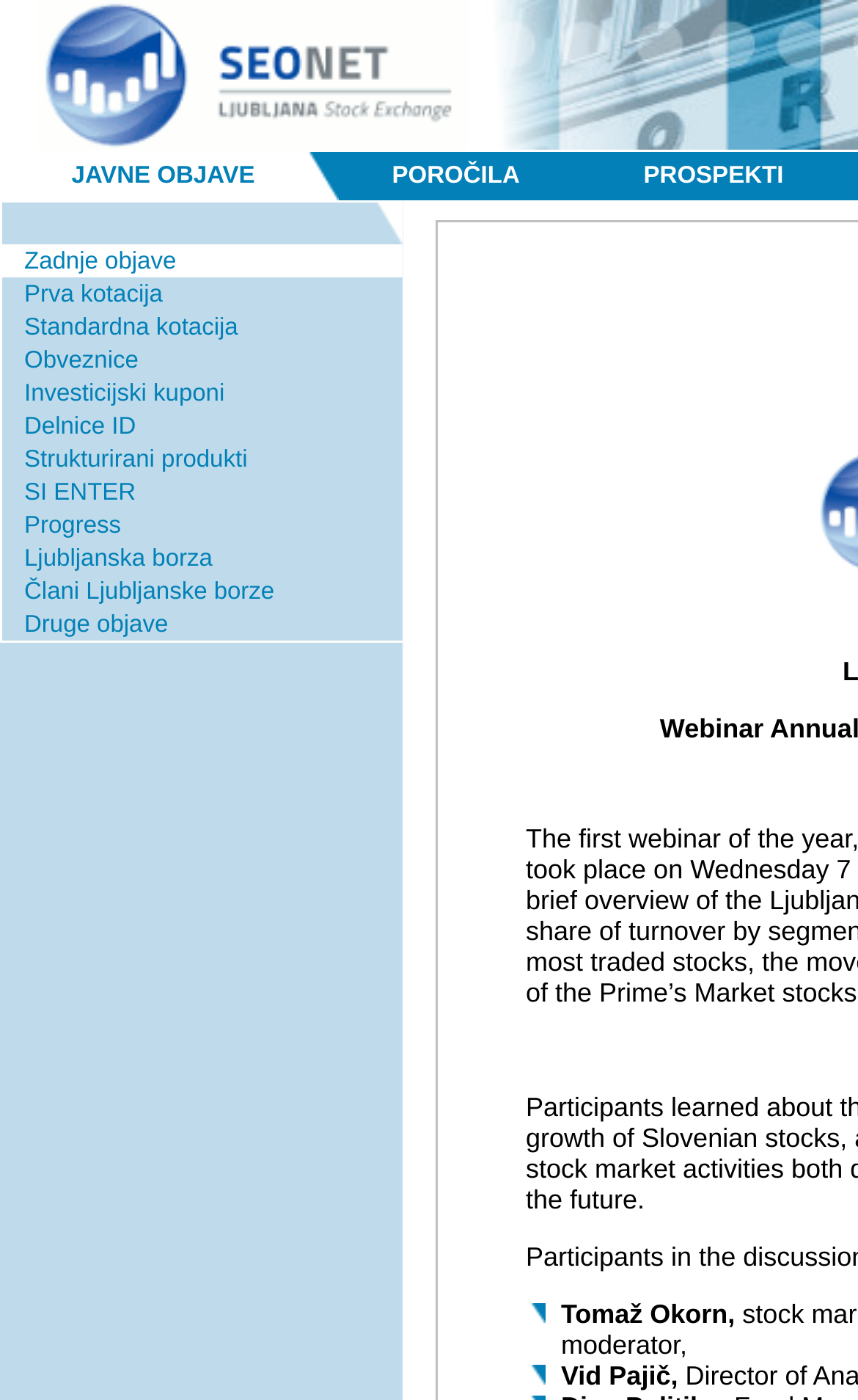What is the purpose of the webpage?
Please provide a comprehensive answer based on the details in the screenshot.

Based on the links and categories present on the webpage, I infer that the purpose of the webpage is to provide information related to the stock exchange, such as market data, news, and company information.